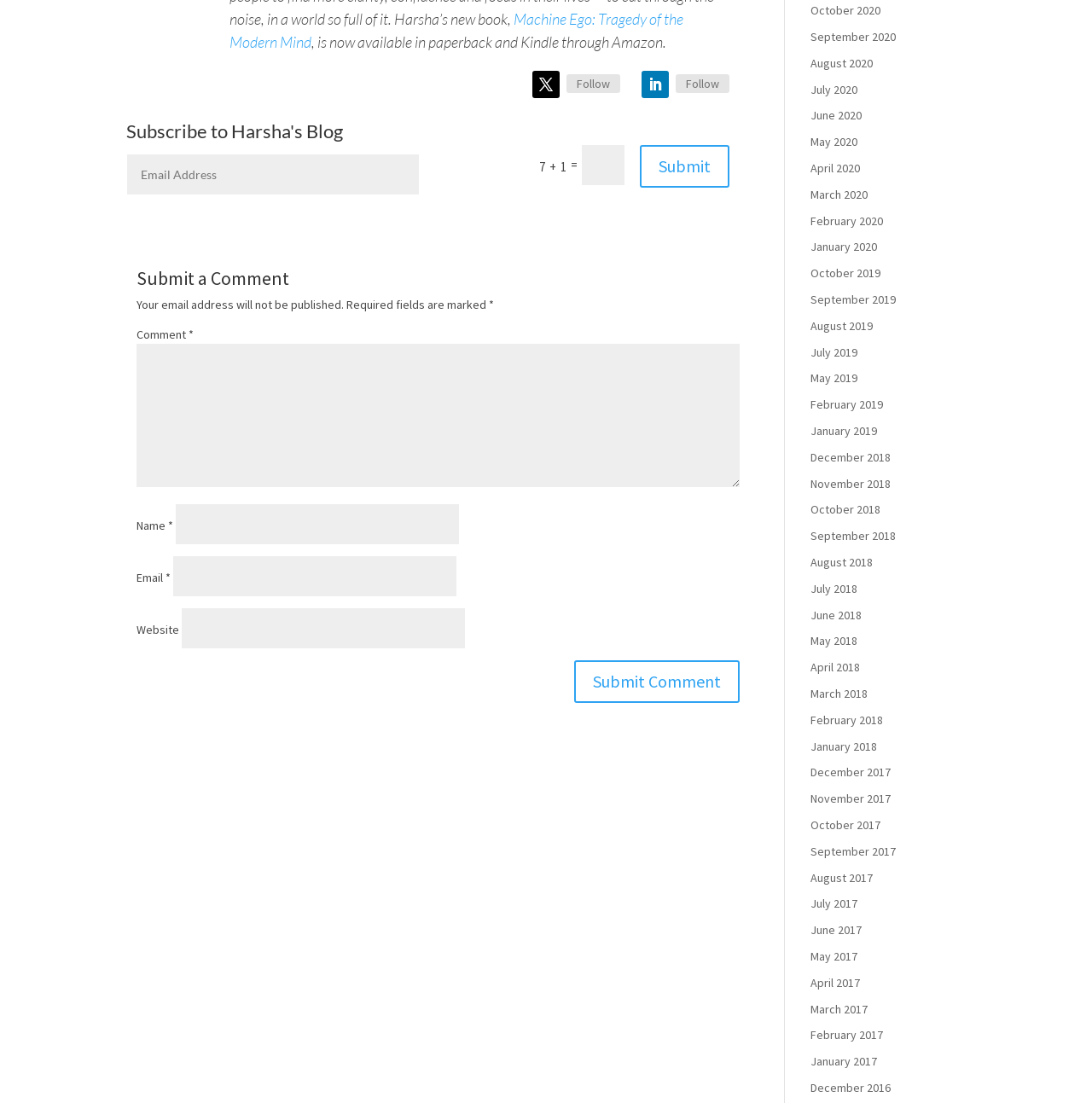Identify the bounding box coordinates for the region to click in order to carry out this instruction: "Submit a Comment". Provide the coordinates using four float numbers between 0 and 1, formatted as [left, top, right, bottom].

[0.125, 0.243, 0.677, 0.268]